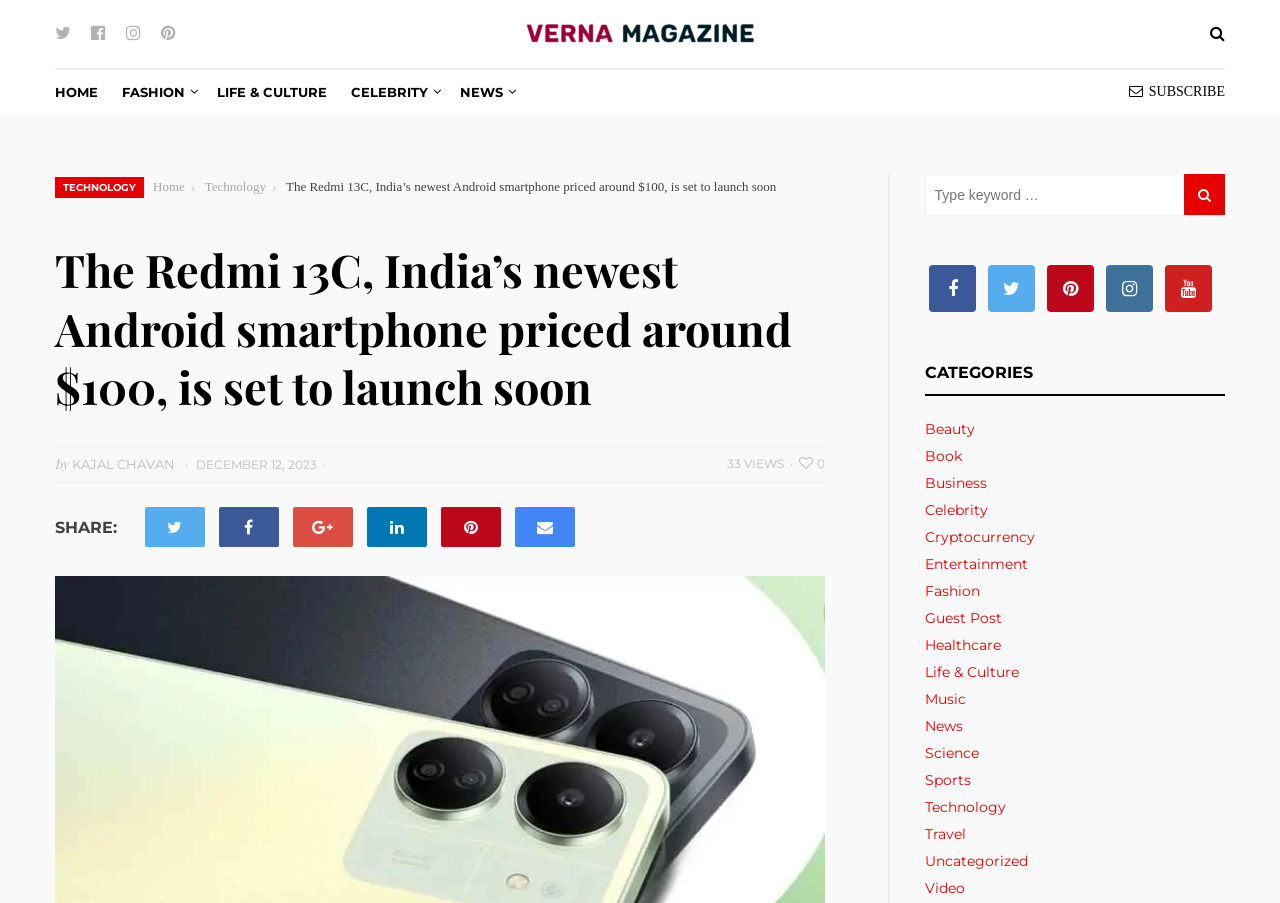How many social media links are there in the top-right corner?
Refer to the image and offer an in-depth and detailed answer to the question.

I counted the number of social media links in the top-right corner, which are Twitter, Facebook, Instagram, and Pinterest, and found that there are 4 links.